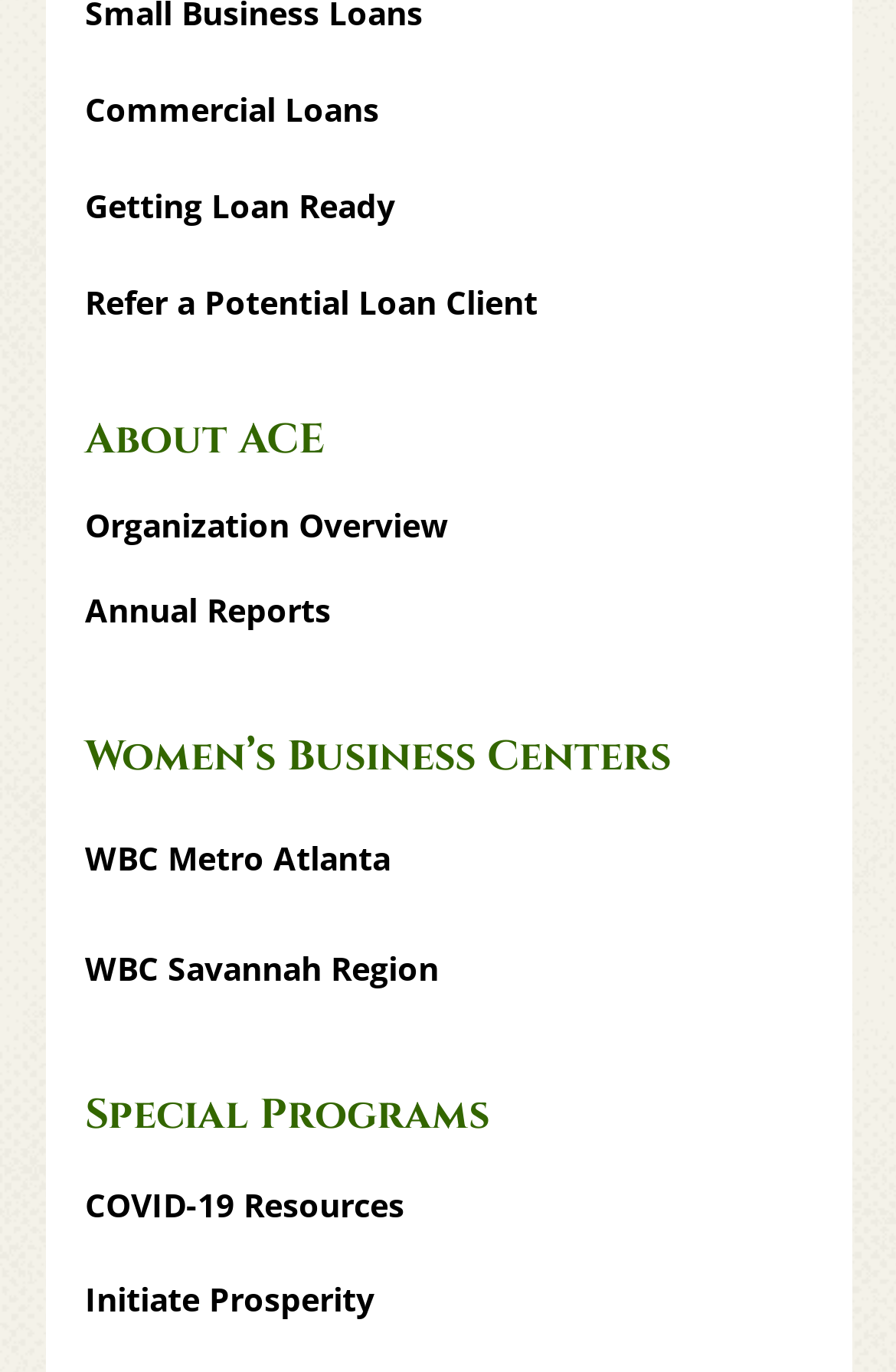Answer the following inquiry with a single word or phrase:
How many Women's Business Centers are listed?

2